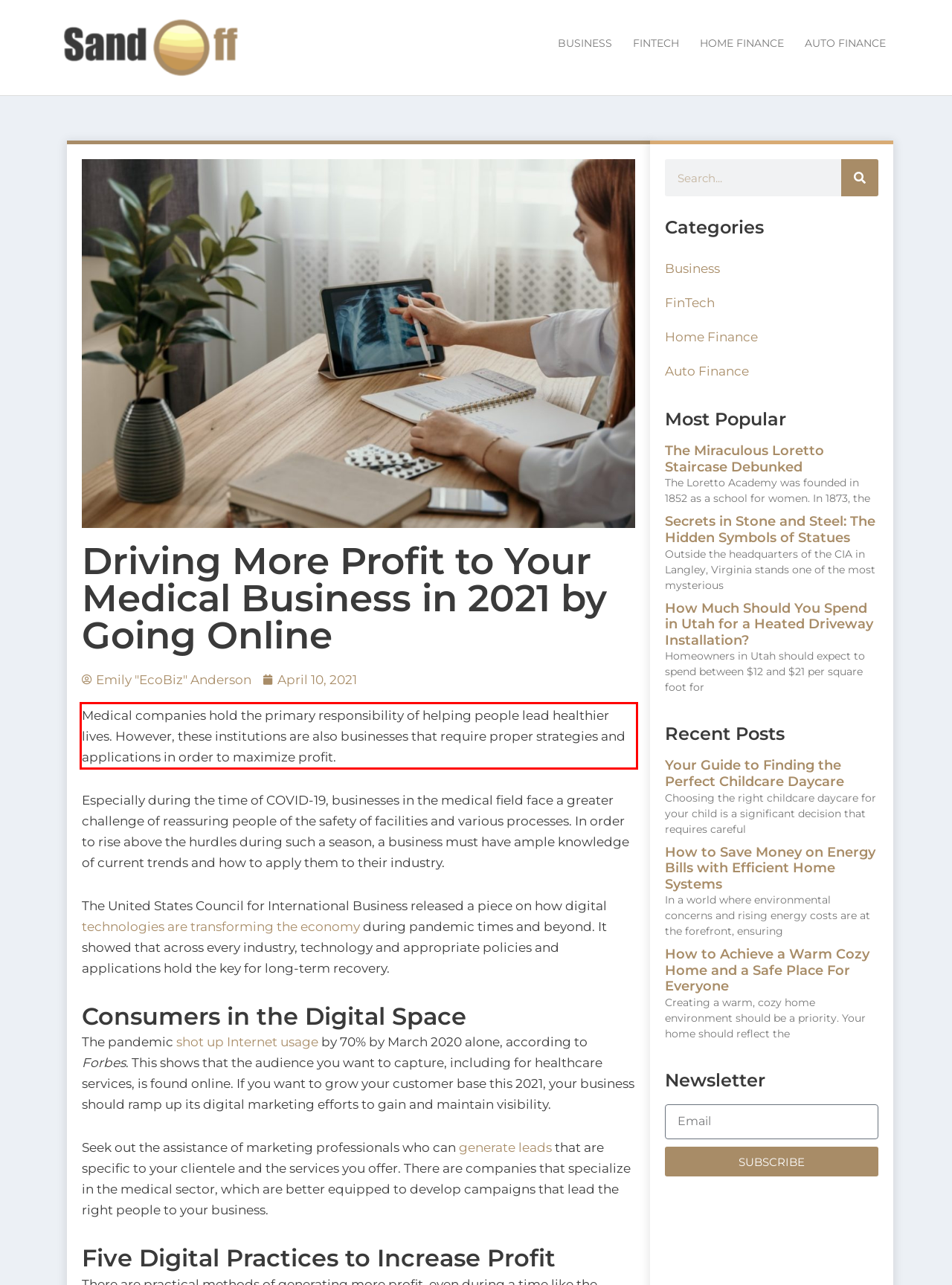You are given a screenshot of a webpage with a UI element highlighted by a red bounding box. Please perform OCR on the text content within this red bounding box.

Medical companies hold the primary responsibility of helping people lead healthier lives. However, these institutions are also businesses that require proper strategies and applications in order to maximize profit.